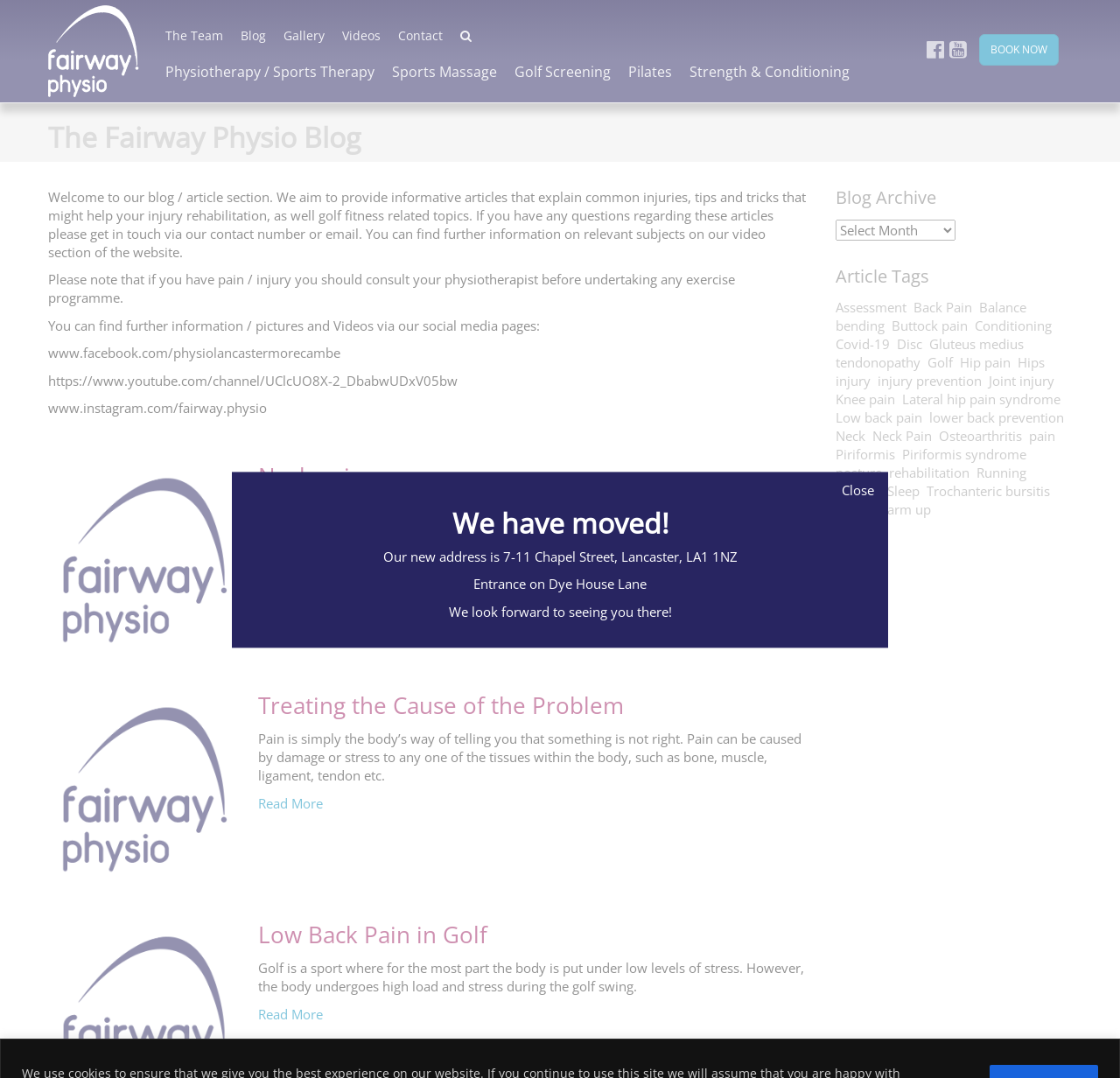Please find the bounding box coordinates of the section that needs to be clicked to achieve this instruction: "Click on HOME".

[0.043, 0.004, 0.124, 0.091]